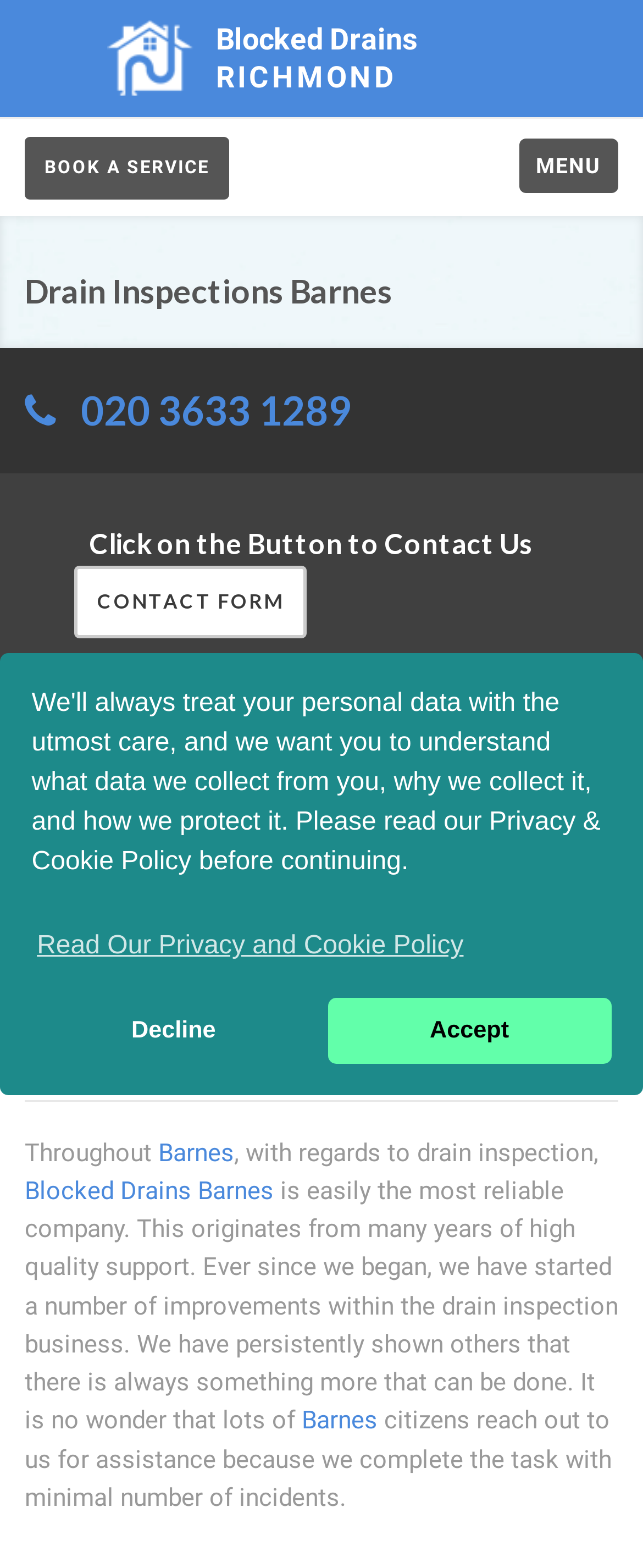Please pinpoint the bounding box coordinates for the region I should click to adhere to this instruction: "Call the phone number".

[0.126, 0.246, 0.546, 0.277]